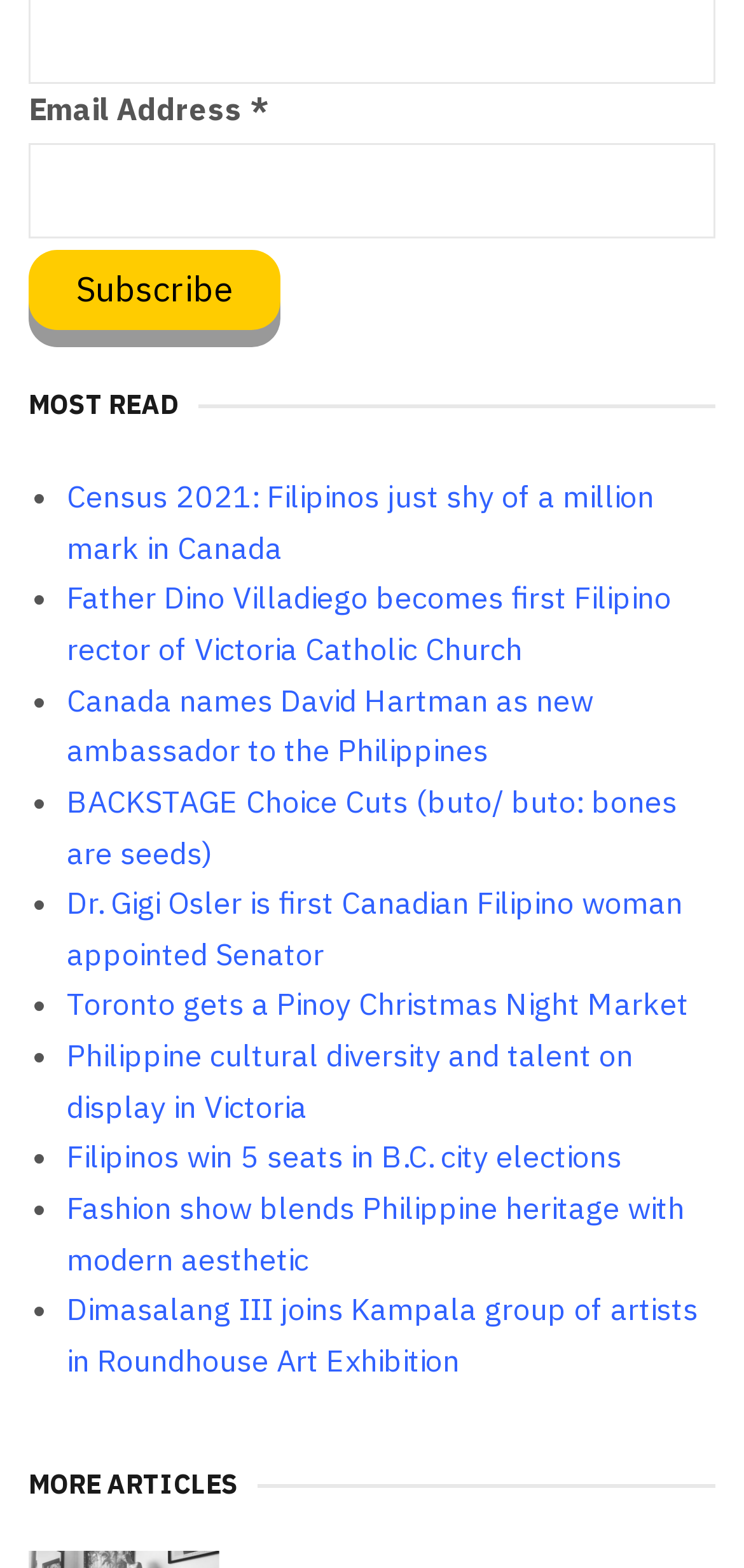Please find and report the bounding box coordinates of the element to click in order to perform the following action: "View leadership page". The coordinates should be expressed as four float numbers between 0 and 1, in the format [left, top, right, bottom].

None